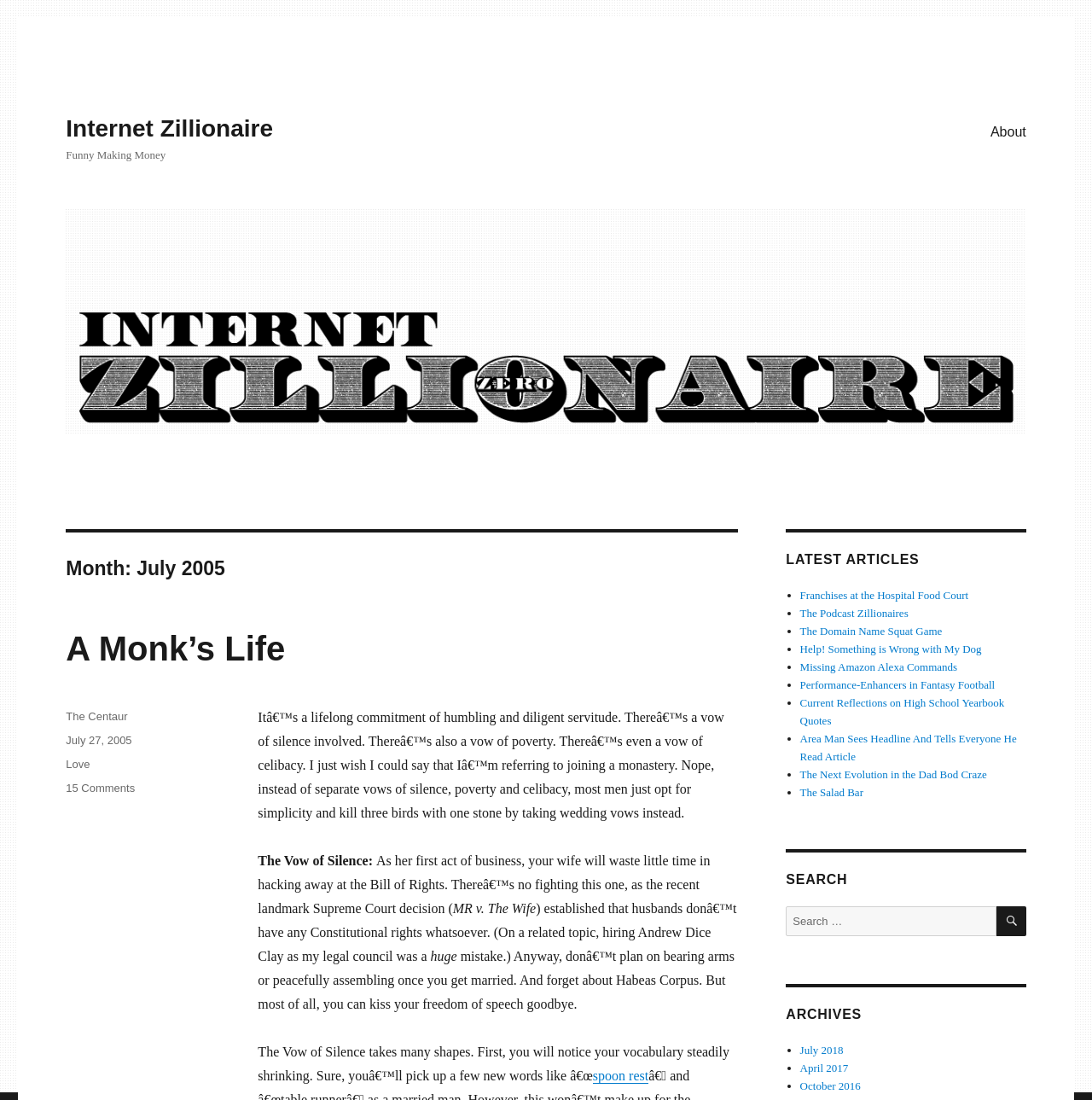Please determine the bounding box of the UI element that matches this description: Who is this guy?. The coordinates should be given as (top-left x, top-left y, bottom-right x, bottom-right y), with all values between 0 and 1.

None